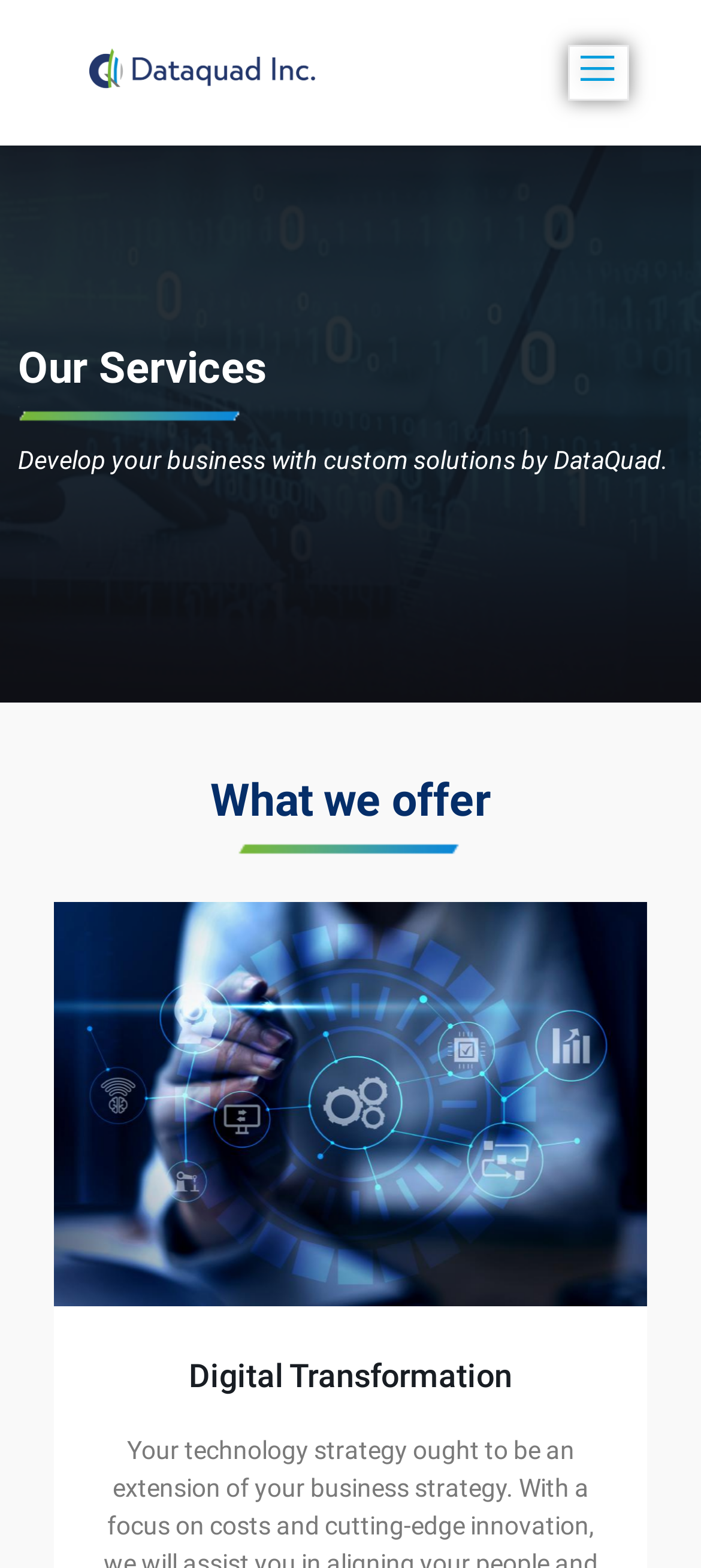Provide your answer in one word or a succinct phrase for the question: 
What is the last section about?

Digital Transformation